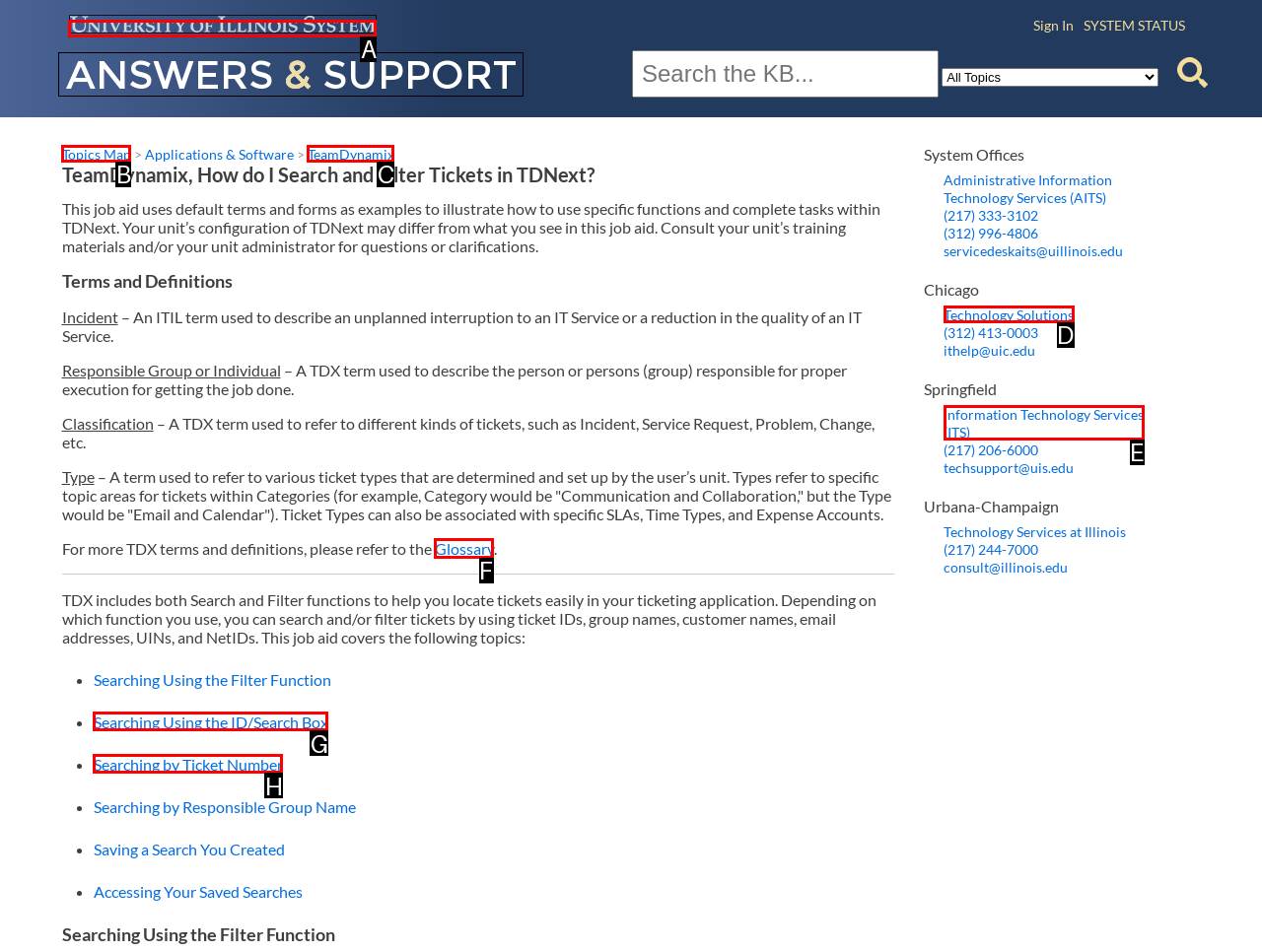Identify the correct UI element to click on to achieve the following task: View the Glossary Respond with the corresponding letter from the given choices.

F